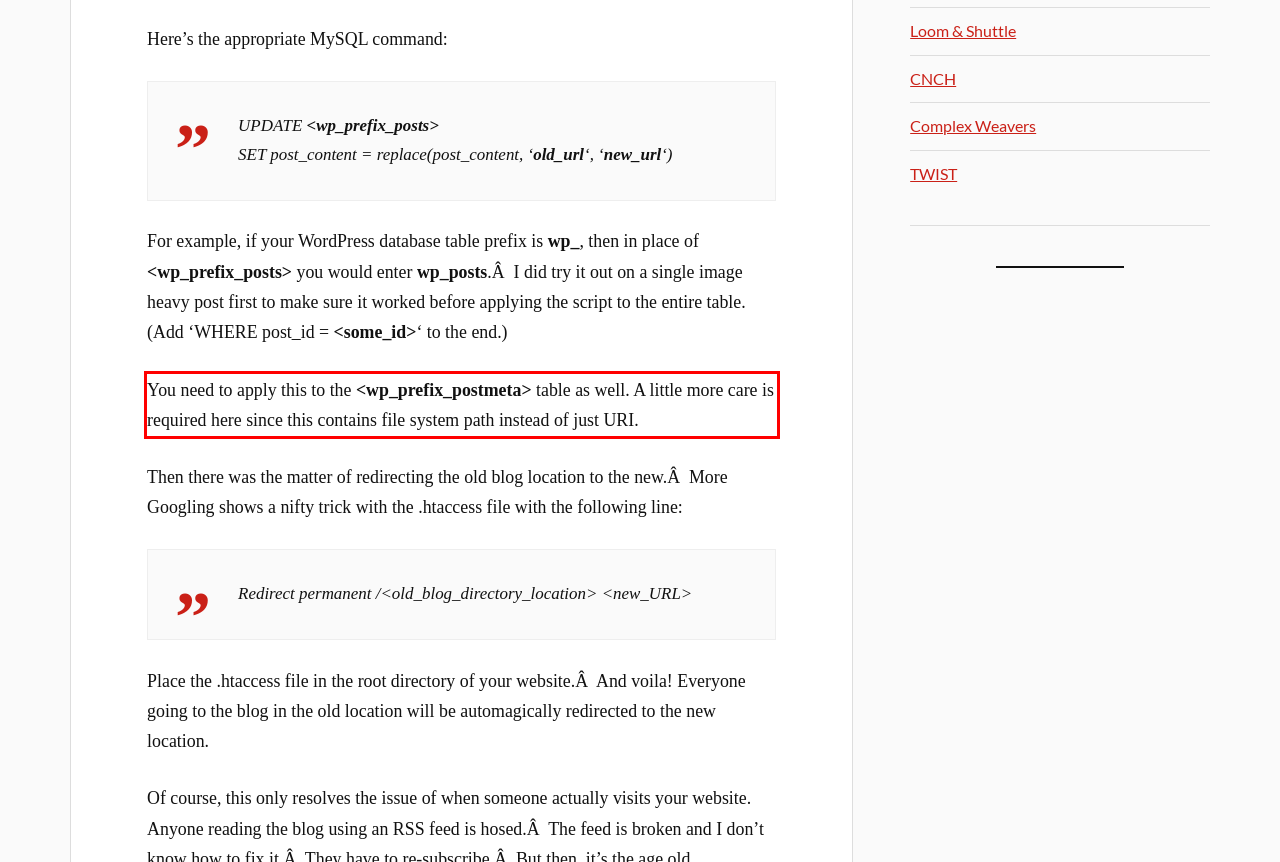Perform OCR on the text inside the red-bordered box in the provided screenshot and output the content.

You need to apply this to the <wp_prefix_postmeta> table as well. A little more care is required here since this contains file system path instead of just URI.